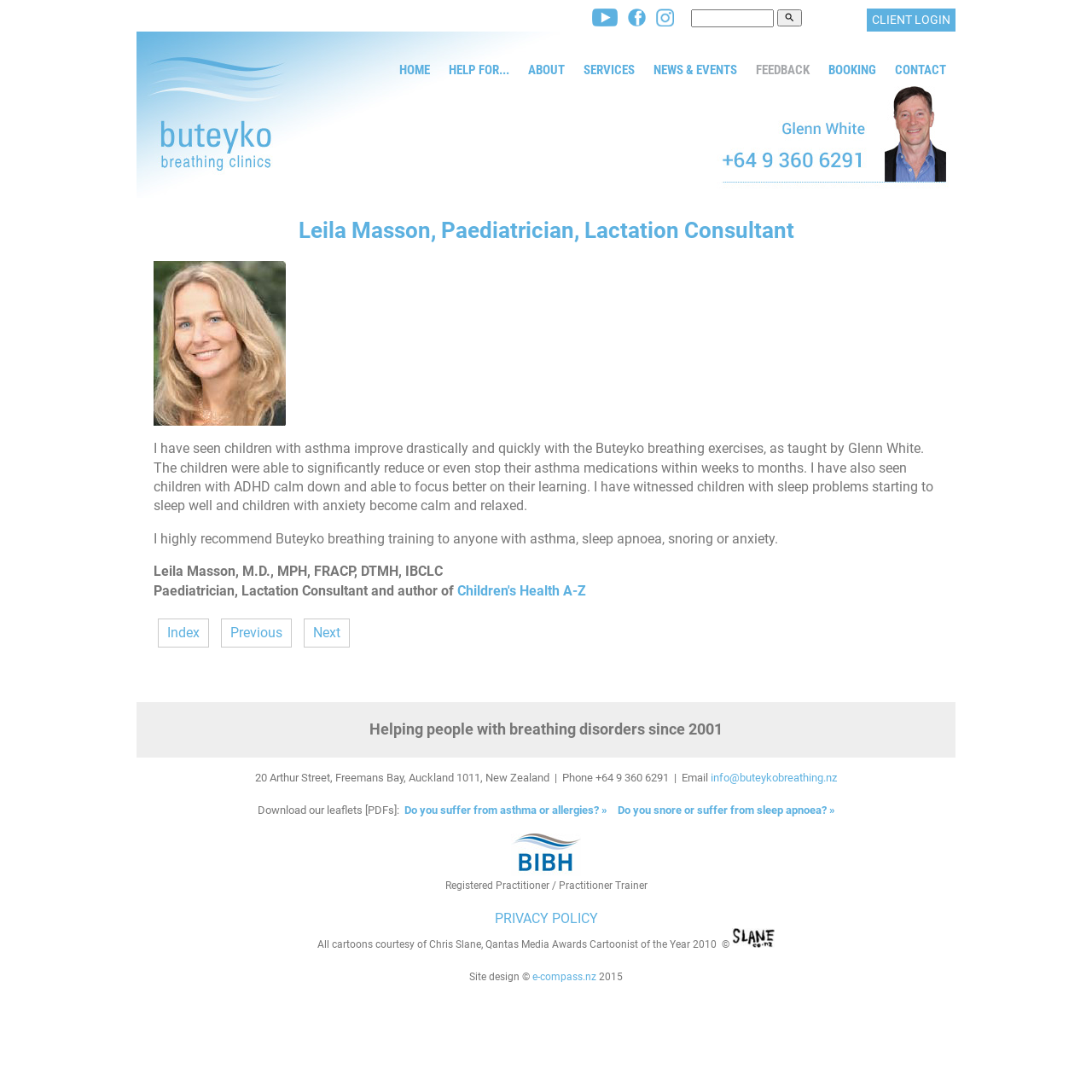Can you find the bounding box coordinates of the area I should click to execute the following instruction: "Login"?

[0.798, 0.012, 0.87, 0.025]